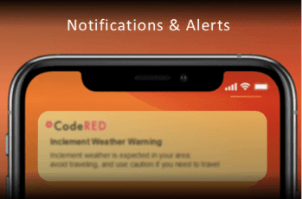Give a meticulous account of what the image depicts.

The image features a mobile phone displaying a notification titled "Notifications & Alerts." Prominently shown is an alert from CodeRED, highlighting an "Inclement Weather Warning." The notification reads: "Inclement weather is expected in your area. Avoid traveling, and use caution if you need to travel." The background of the image features an orange gradient, enhancing the urgency of the alert. This visual emphasizes the importance of staying informed about potential weather hazards and the need for safety precautions during adverse conditions.